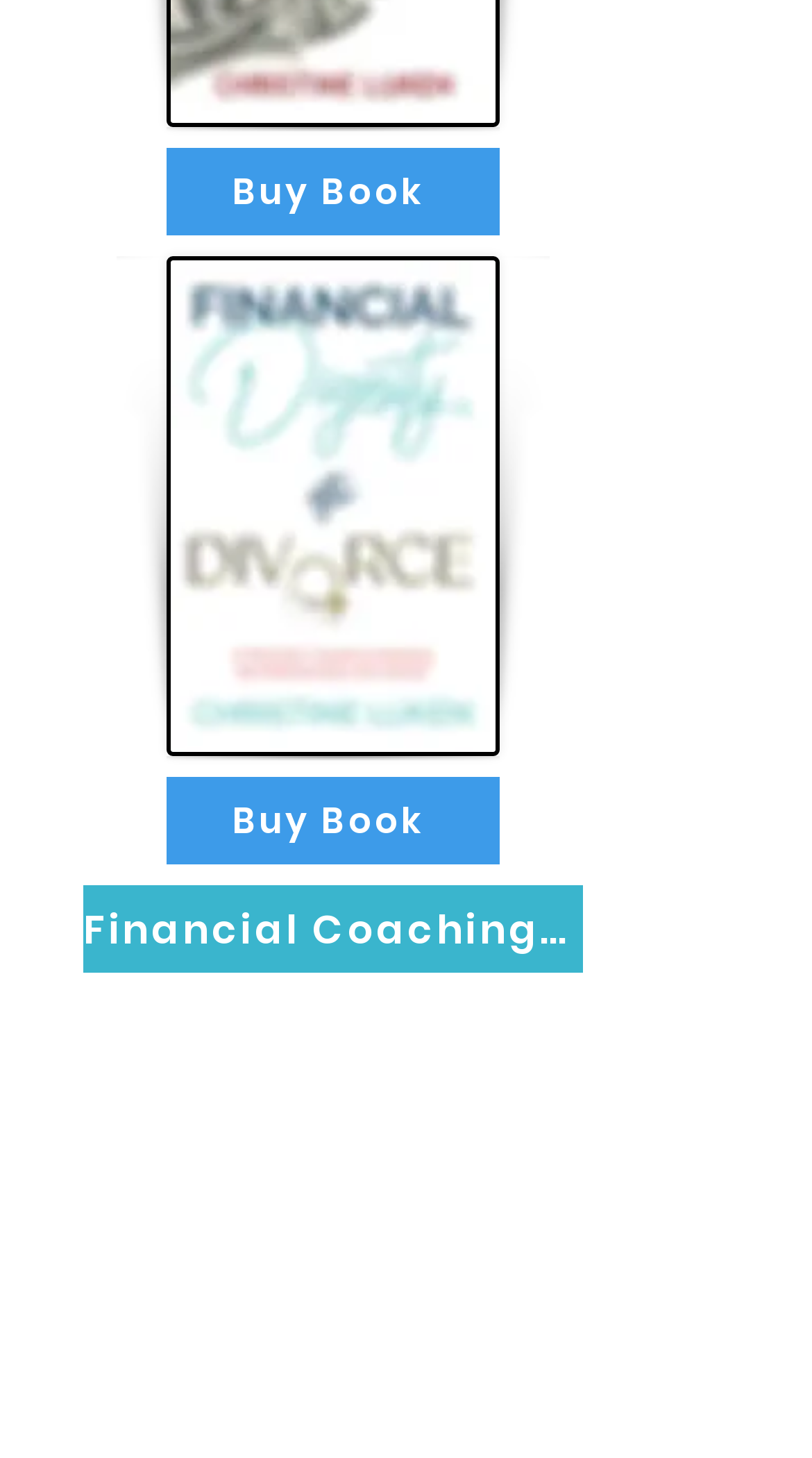Identify the bounding box coordinates necessary to click and complete the given instruction: "View Entertainment page".

None